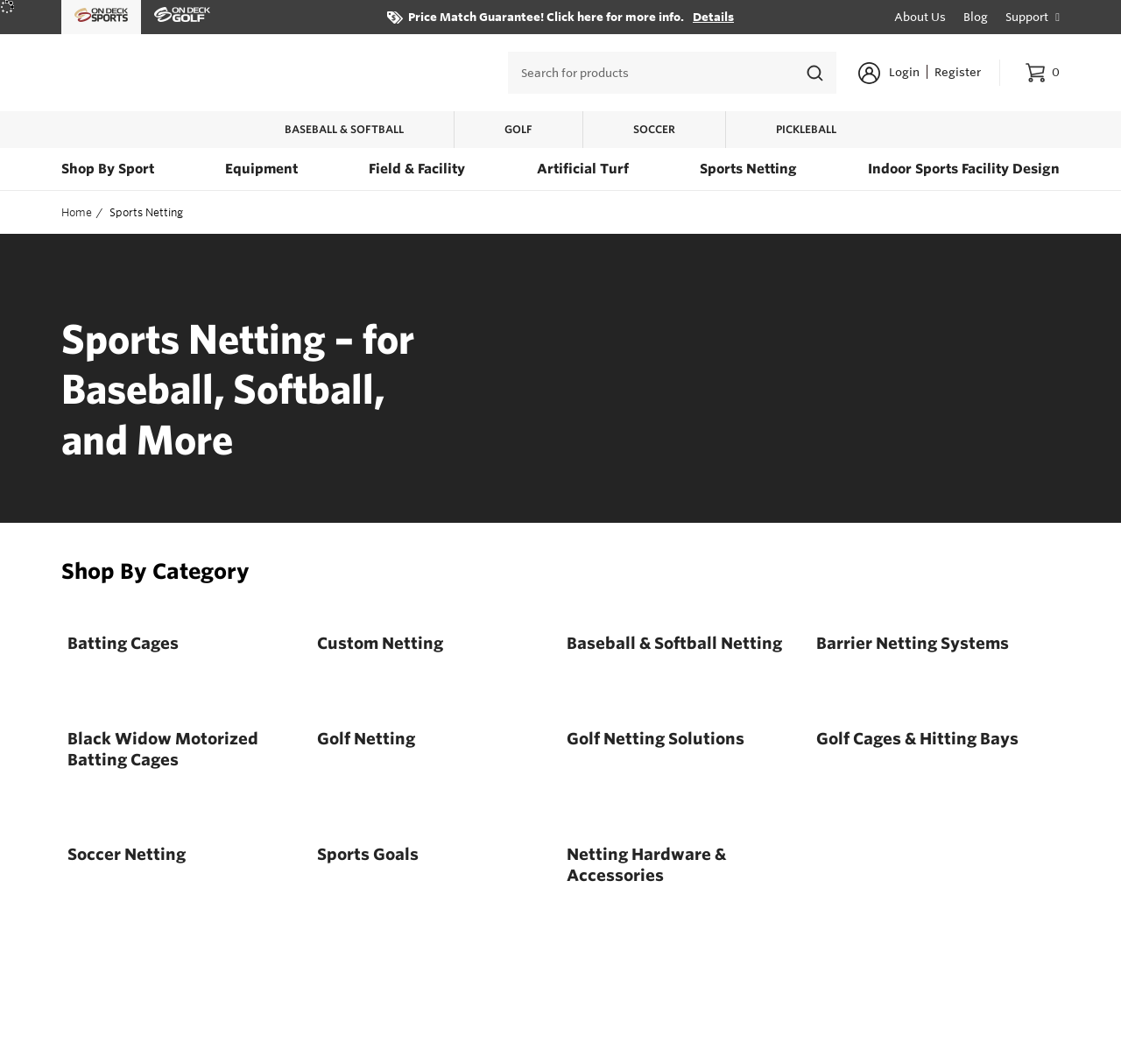From the element description Equipment, predict the bounding box coordinates of the UI element. The coordinates must be specified in the format (top-left x, top-left y, bottom-right x, bottom-right y) and should be within the 0 to 1 range.

[0.201, 0.139, 0.266, 0.178]